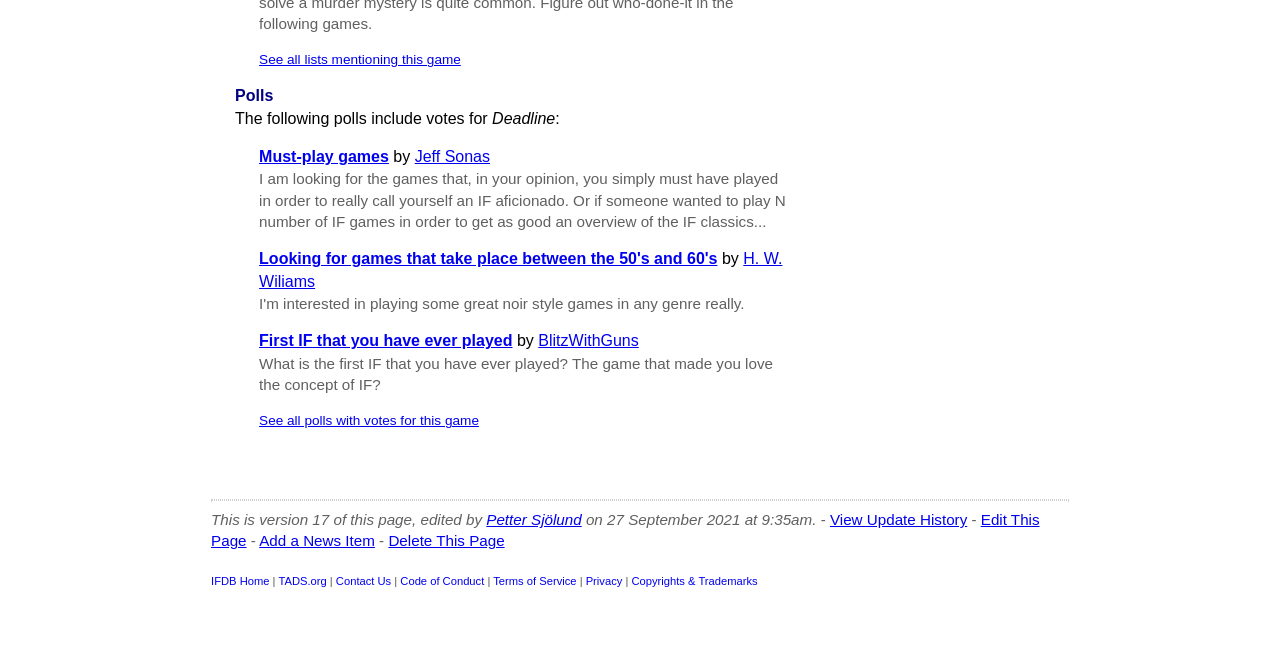Find the bounding box coordinates of the clickable area required to complete the following action: "Edit this page".

[0.165, 0.784, 0.812, 0.843]